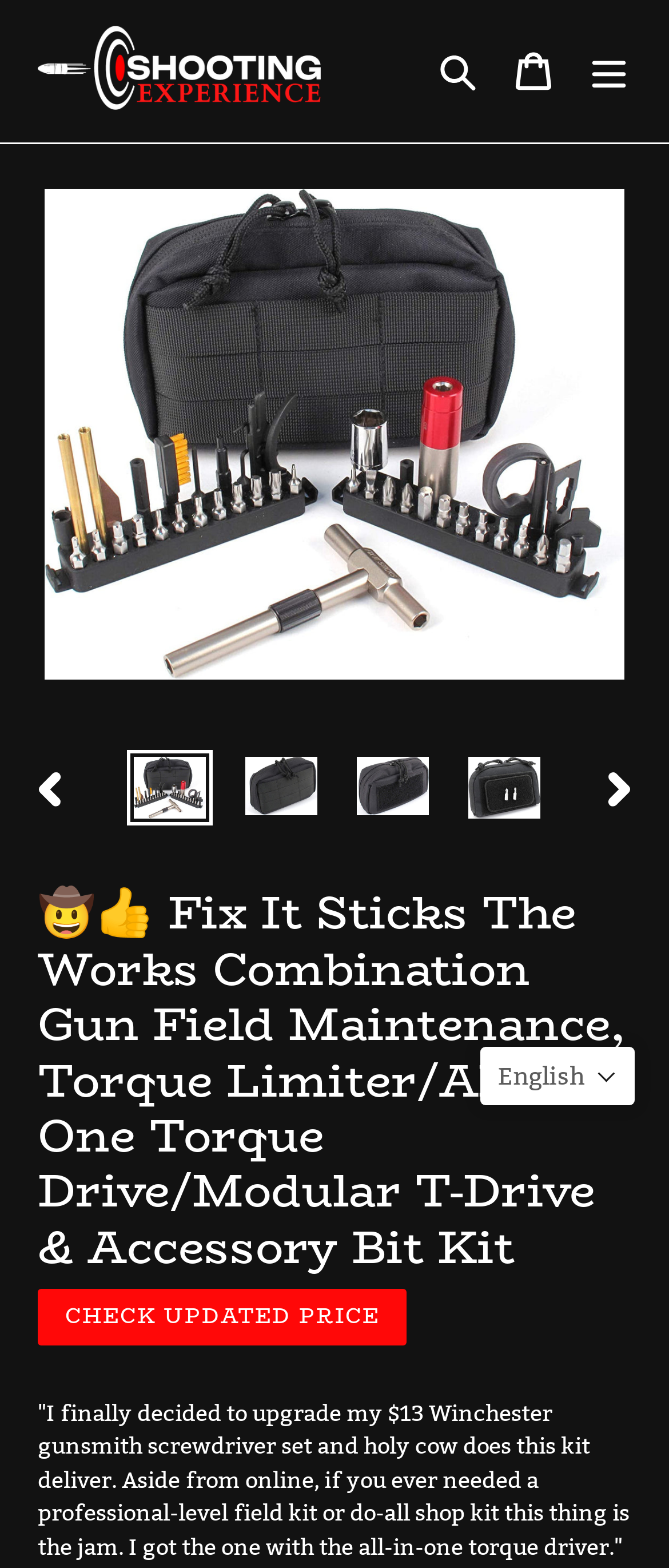Describe the webpage meticulously, covering all significant aspects.

This webpage appears to be a product page for a gun field maintenance kit. At the top, there is a navigation bar with links to "Shooting Experience", a search button, a cart link, and a menu button. Below the navigation bar, there is a large image of the product, which is a combination gun field maintenance kit with a torque limiter and all-in-one torque drive.

To the left of the image, there are navigation buttons to move through a gallery of images, with options to load images into a gallery viewer. Below the image, there is a heading that describes the product, followed by a section with the regular price and a button to check for updated prices.

Below the pricing section, there is a block of text that describes the product in more detail, written in a personal and enthusiastic tone. The text mentions that the author upgraded from a $13 Winchester gunsmith screwdriver set and is very impressed with the kit's performance. The text also mentions that the kit is suitable for professional-level field kits or all-in-one shop kits.

At the bottom of the page, there is a small status indicator with a polite and atomic relevance.